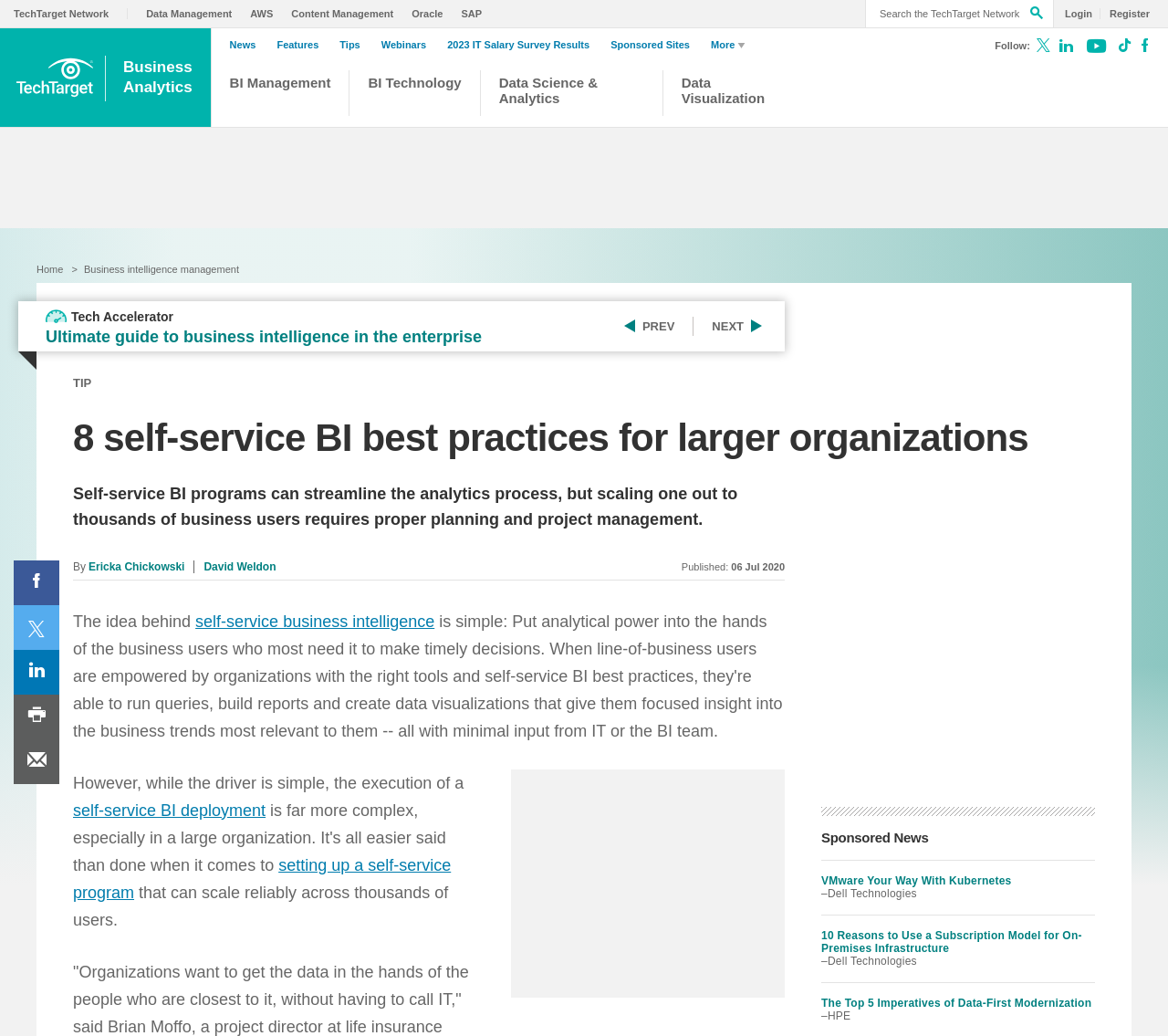Observe the image and answer the following question in detail: How many authors are credited for the article?

I found the authors by looking for link elements with descriptions that seem like author names. There are 2 link elements with descriptions 'Ericka Chickowski' and 'David Weldon', which are likely the authors of the article.